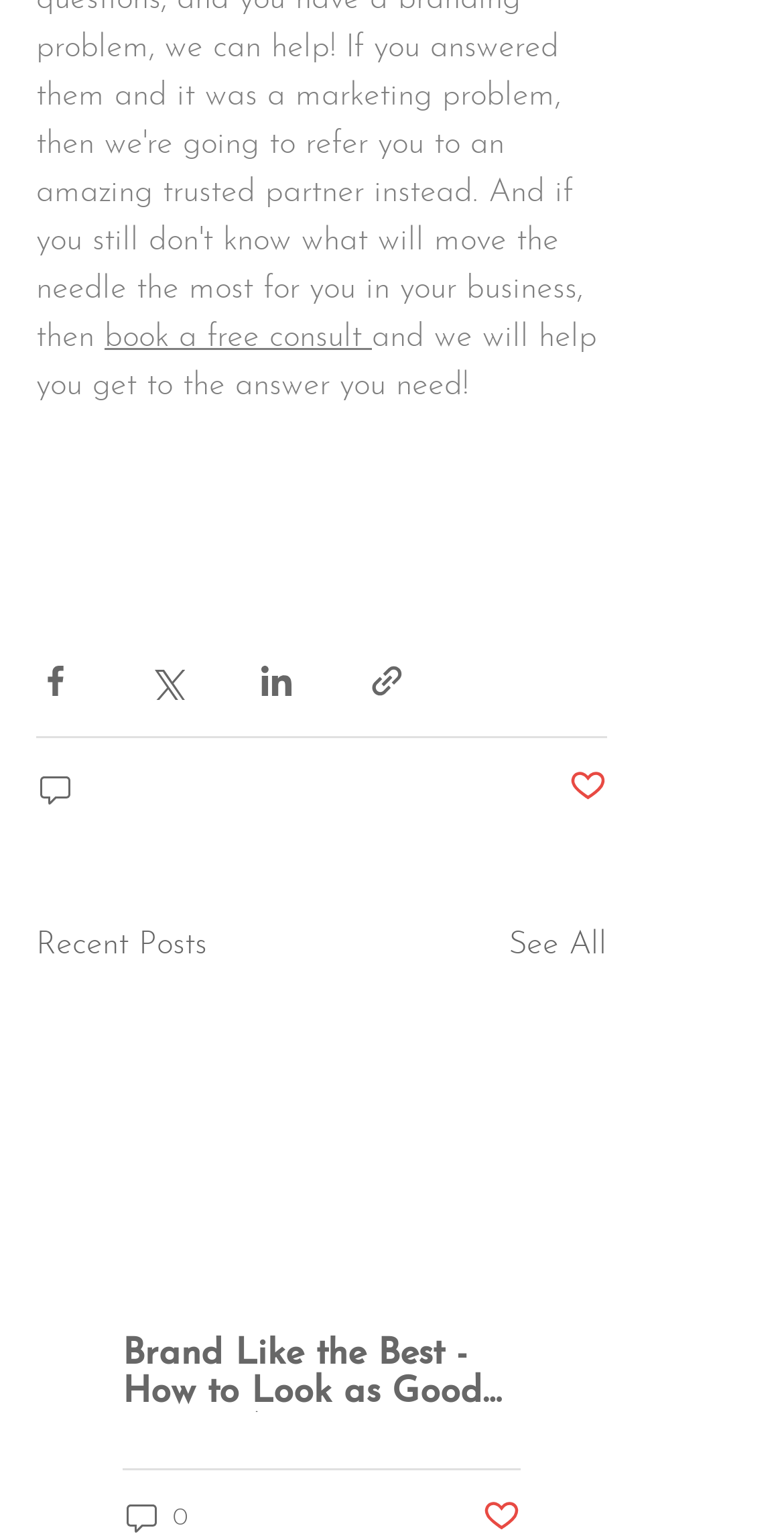Bounding box coordinates are given in the format (top-left x, top-left y, bottom-right x, bottom-right y). All values should be floating point numbers between 0 and 1. Provide the bounding box coordinate for the UI element described as: book a free consult

[0.133, 0.208, 0.474, 0.229]